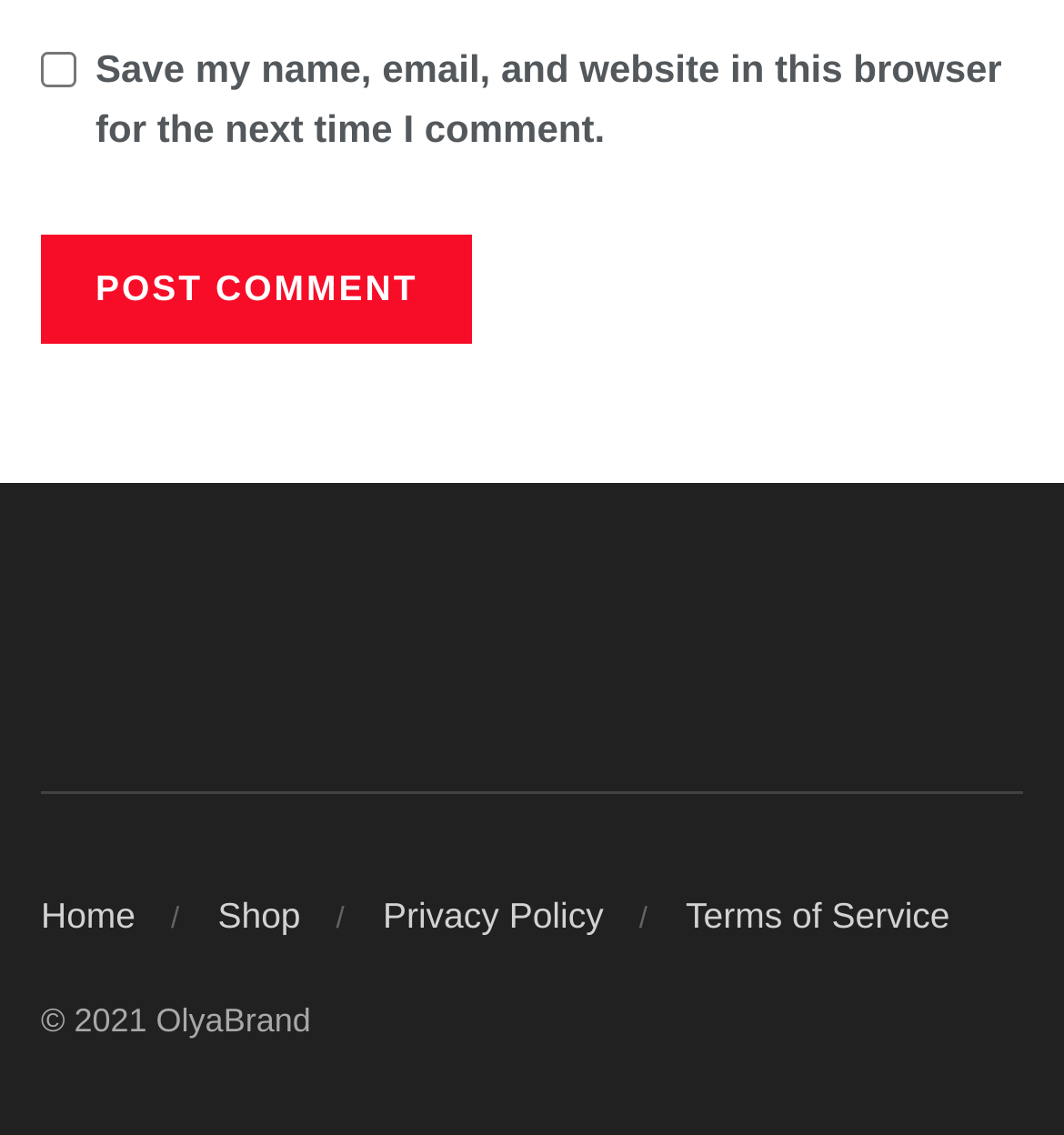What is the text on the button?
Based on the visual information, provide a detailed and comprehensive answer.

I found the text on the button by looking at the StaticText element inside the button element, which says 'POST COMMENT'.